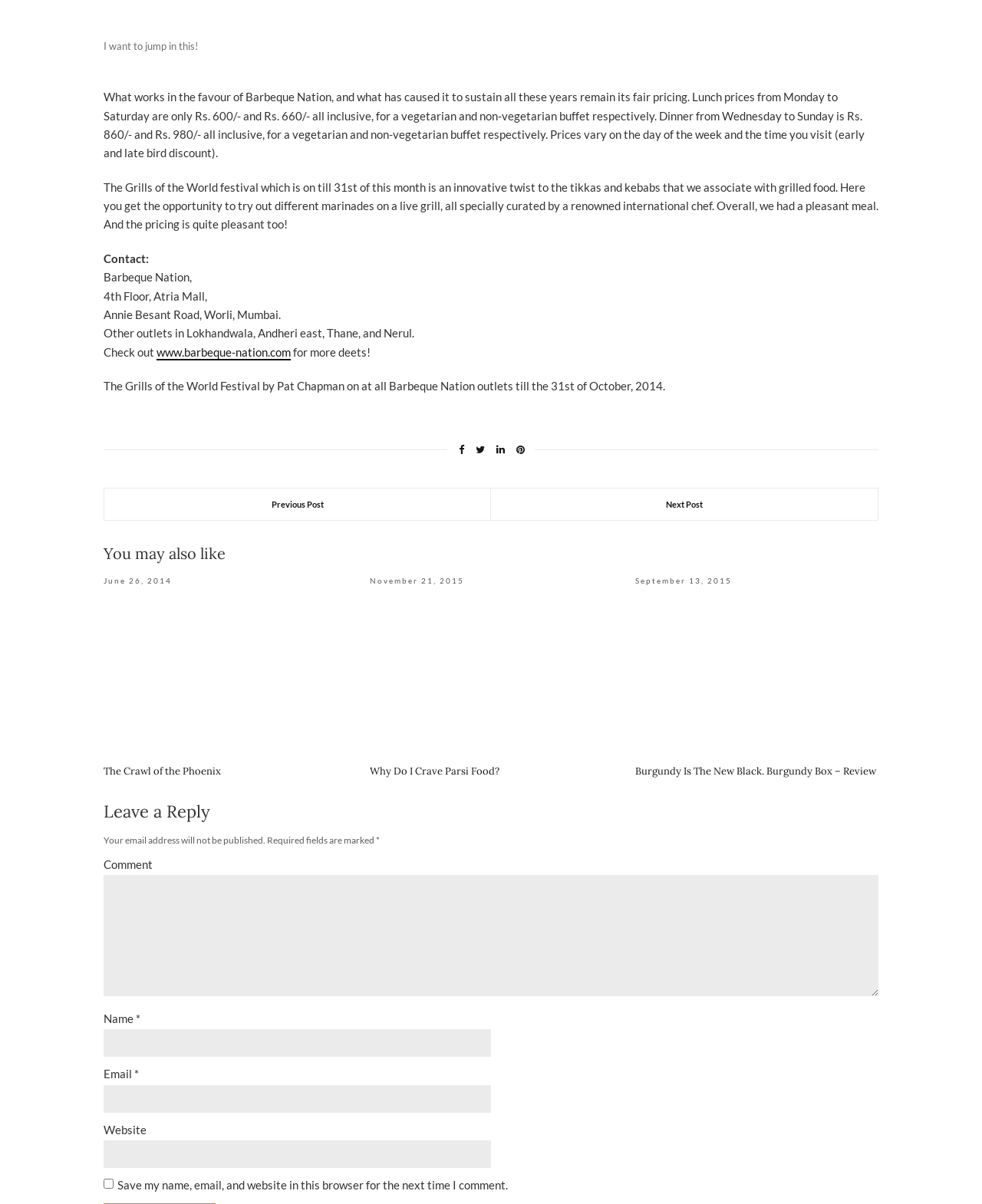Please identify the coordinates of the bounding box for the clickable region that will accomplish this instruction: "Read the previous post".

[0.106, 0.406, 0.5, 0.432]